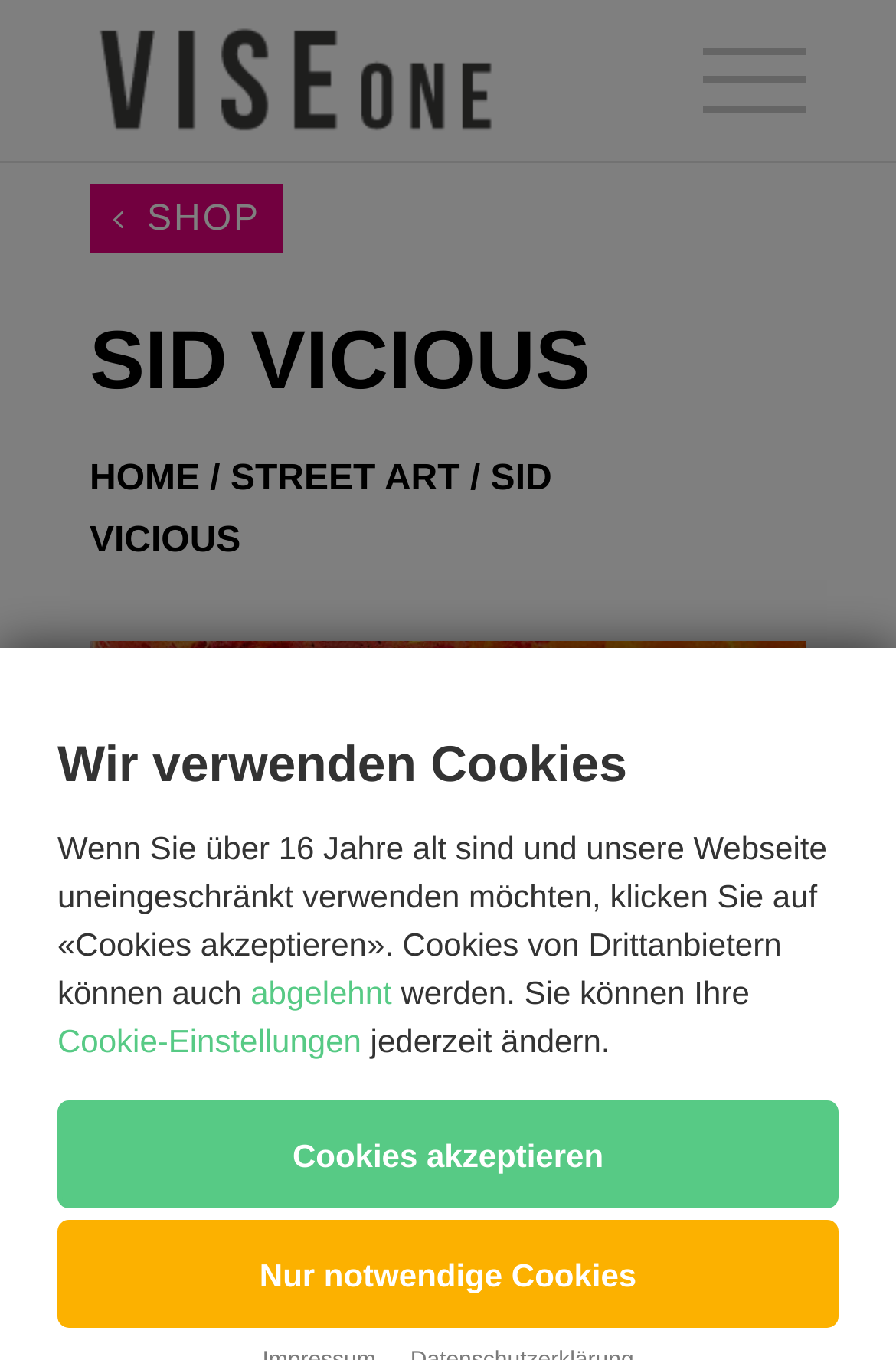Please reply to the following question using a single word or phrase: 
What is the name of the street art section?

STREET ART